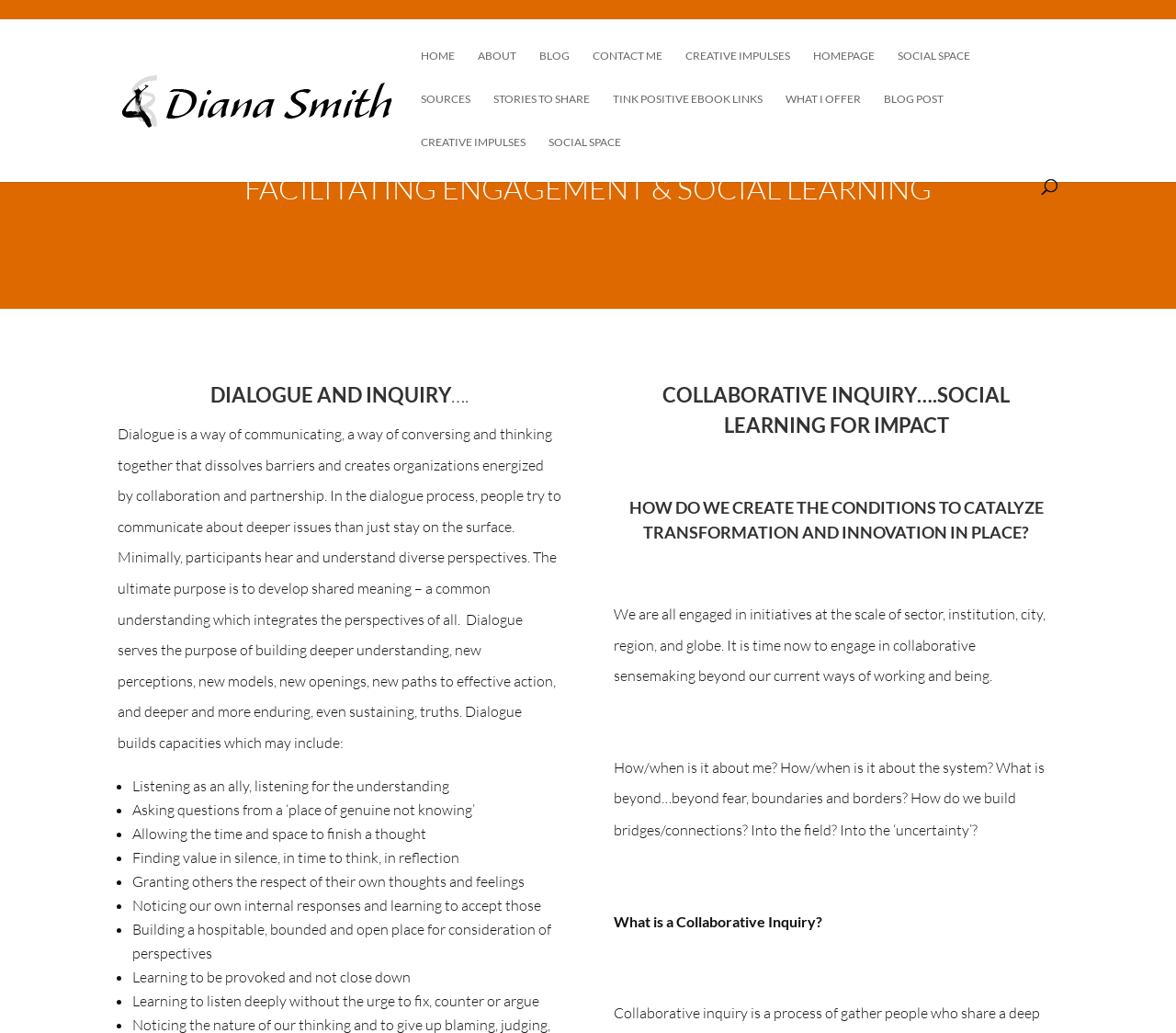How many list markers are there in the text under the heading 'DIALOGUE AND INQUIRY….'?
Use the information from the screenshot to give a comprehensive response to the question.

The text under the heading 'DIALOGUE AND INQUIRY….' contains a list of items, each marked with a bullet point (•), and there are 9 such list markers in total.